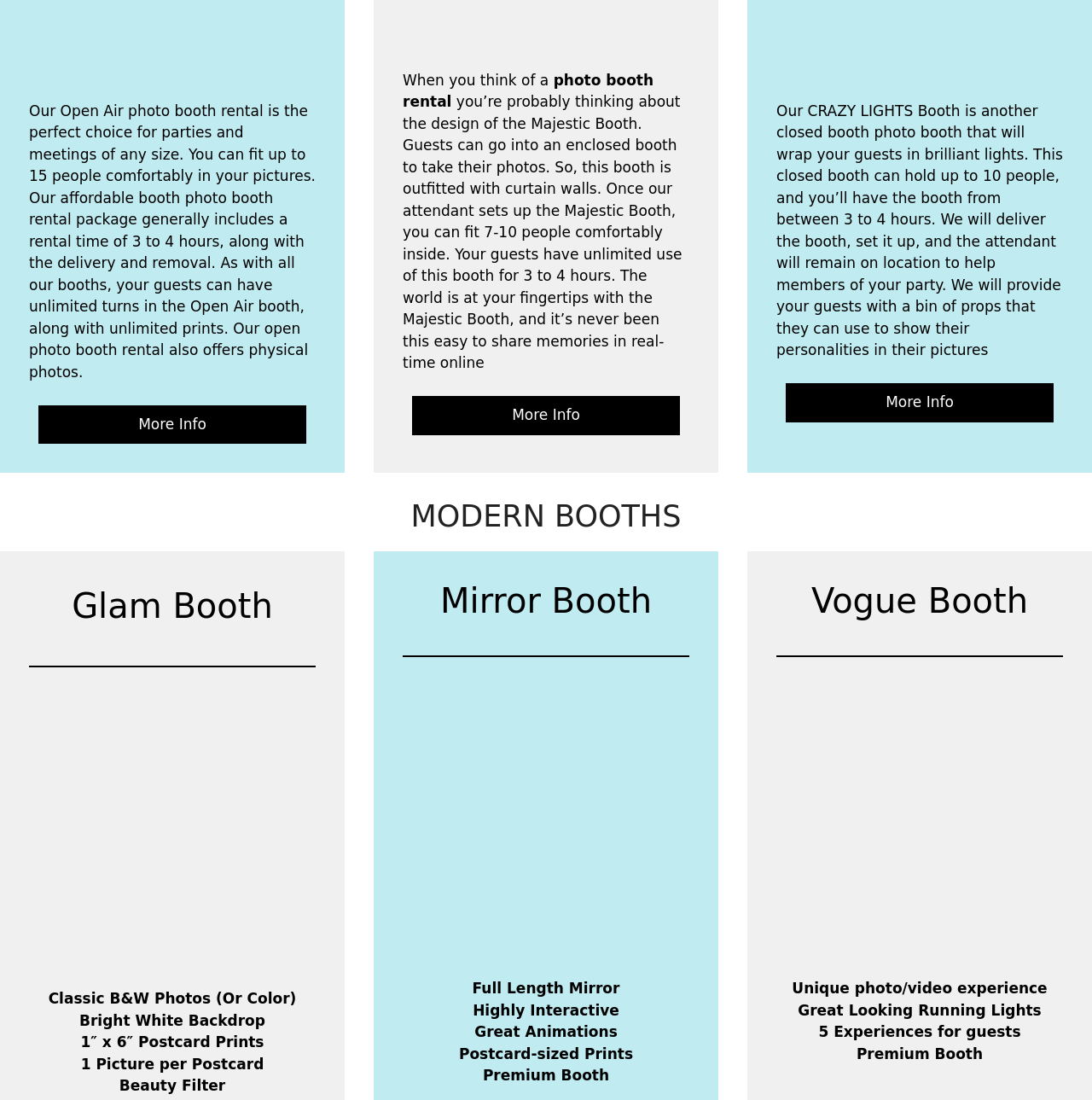Please provide a comprehensive response to the question below by analyzing the image: 
What is the maximum number of people that can fit in the Open Air photo booth?

According to the text, 'You can fit up to 15 people comfortably in your pictures' in the Open Air photo booth rental description.